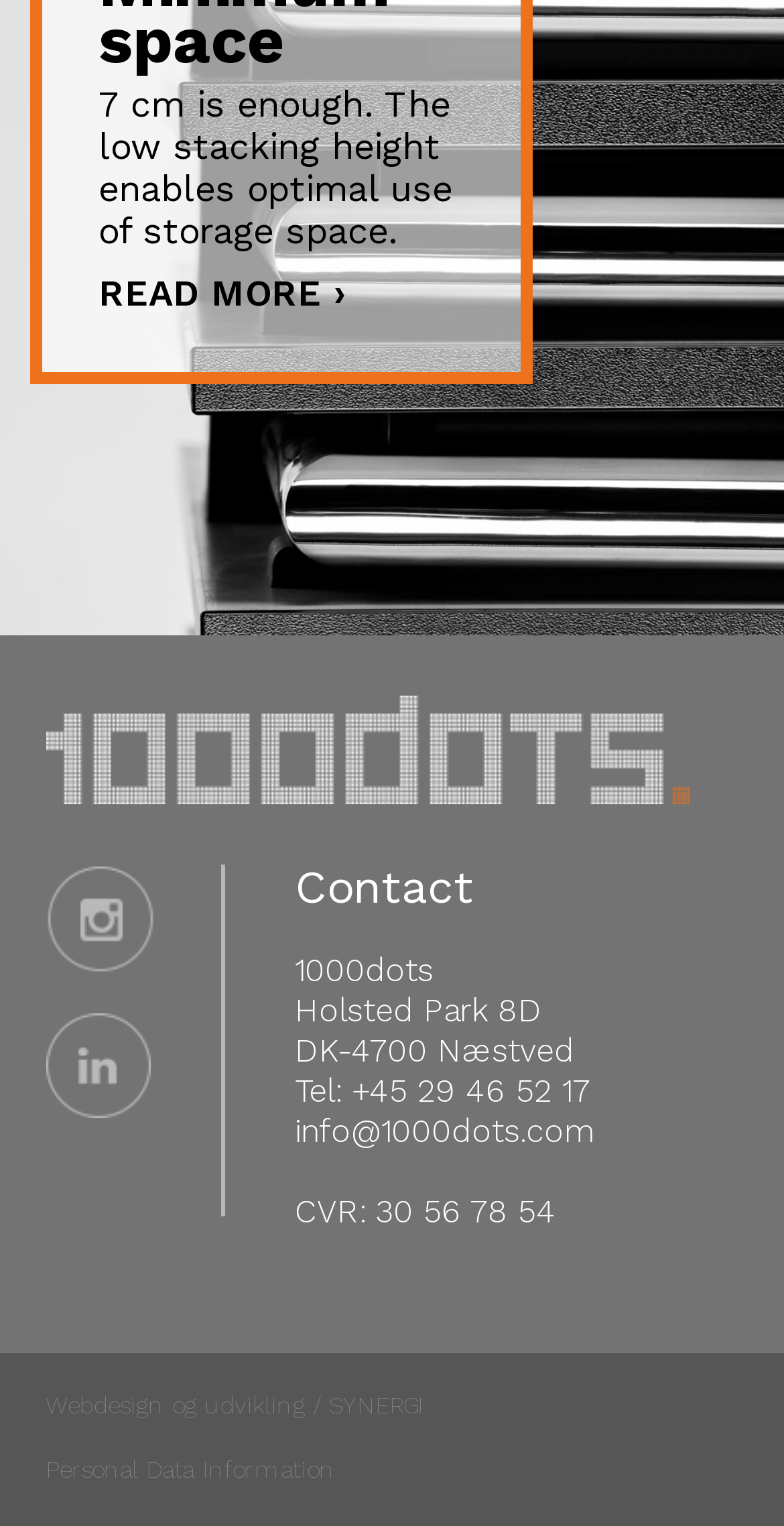What is the address of the company? From the image, respond with a single word or brief phrase.

Holsted Park 8D, DK-4700 Næstved